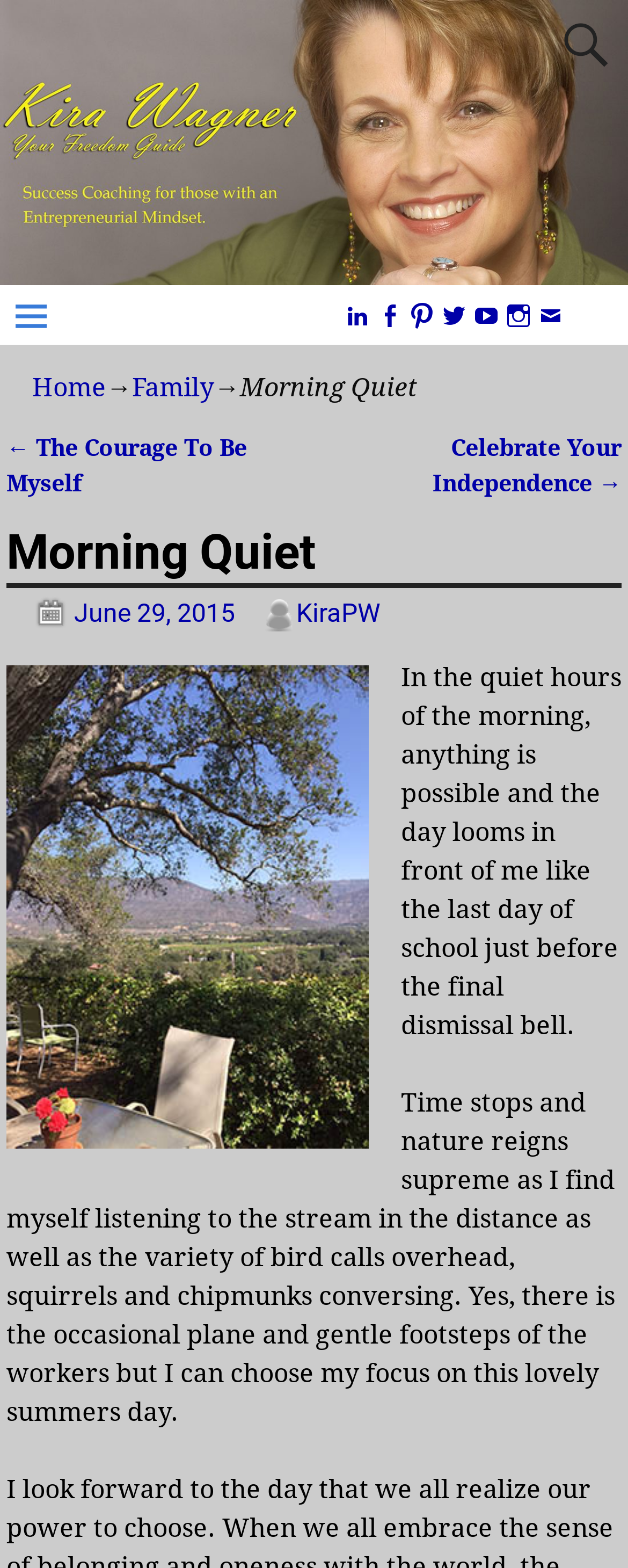What is the author of the post?
Based on the visual, give a brief answer using one word or a short phrase.

KiraPW